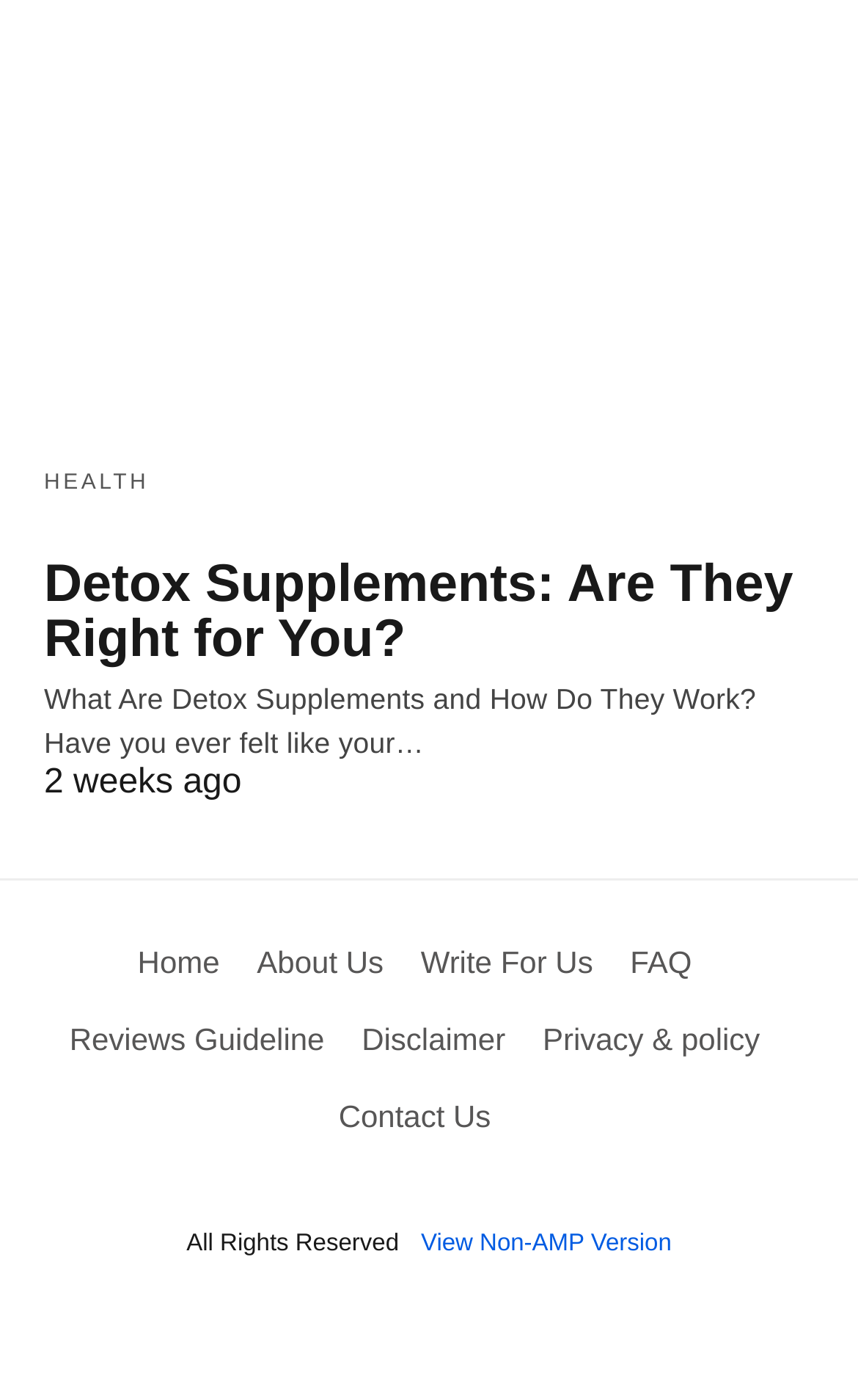Find the bounding box coordinates of the element I should click to carry out the following instruction: "Read the article about detox supplements".

[0.051, 0.397, 0.949, 0.476]